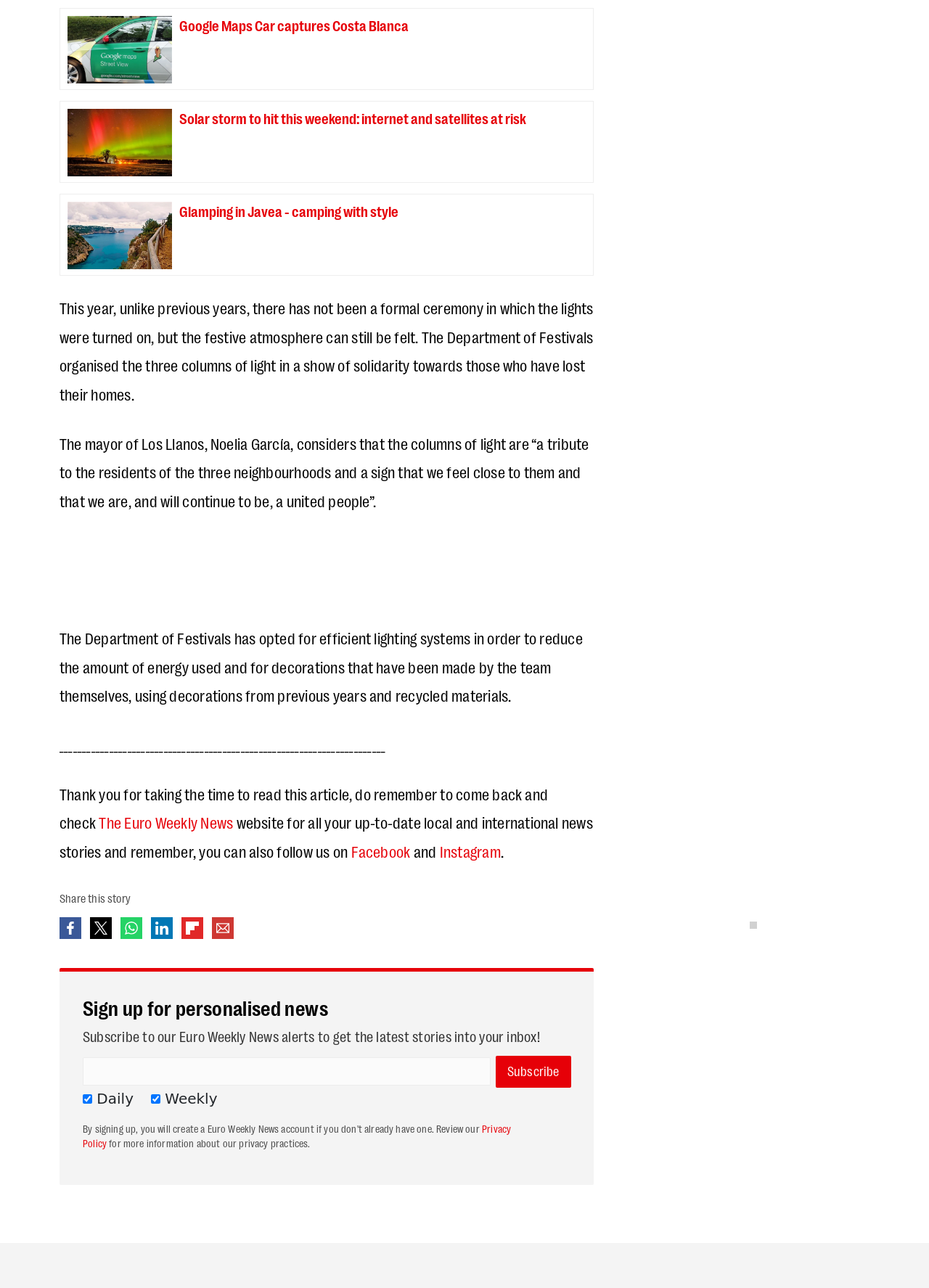Highlight the bounding box coordinates of the element you need to click to perform the following instruction: "Read the article about Solar storm."

[0.193, 0.085, 0.63, 0.098]